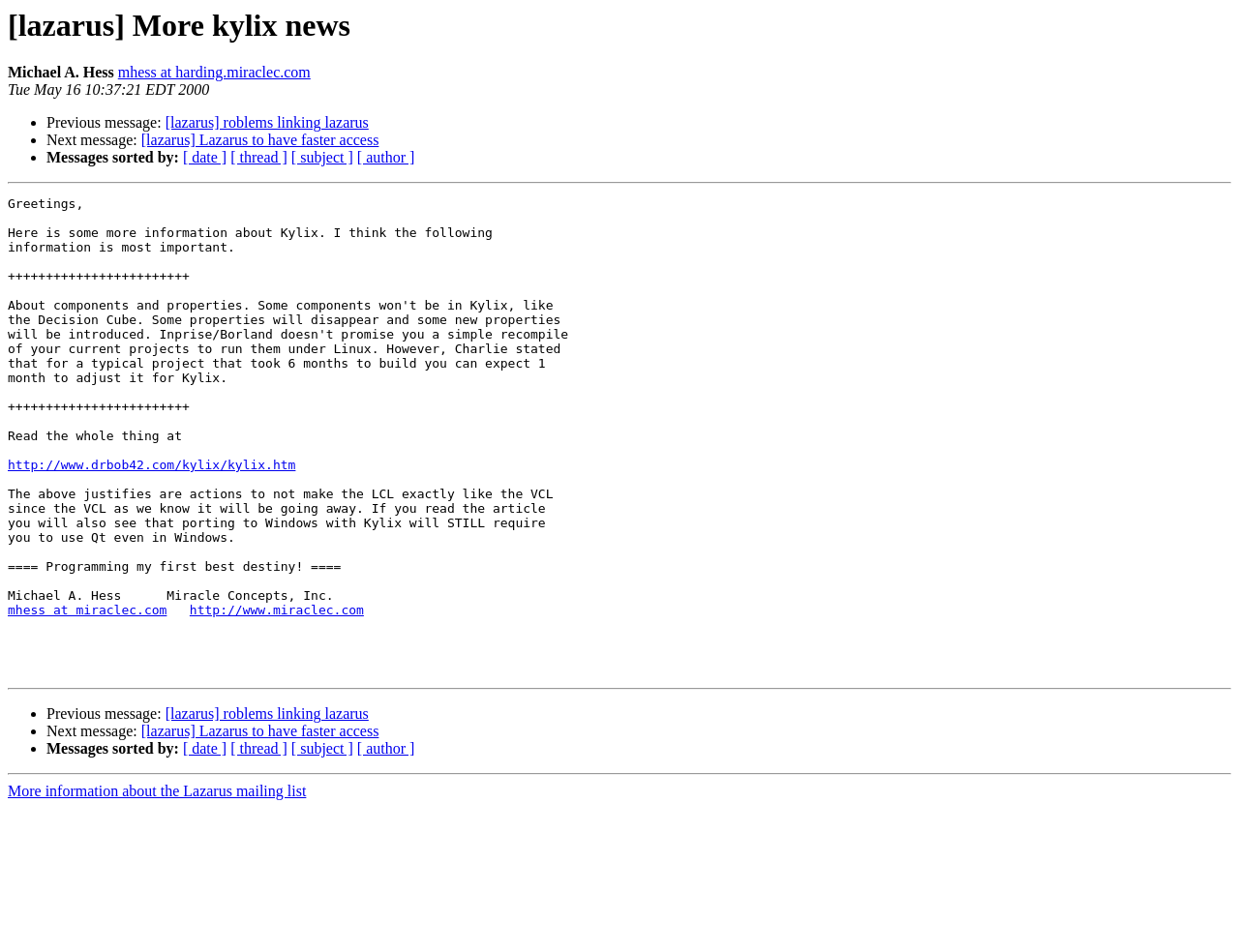Can you find the bounding box coordinates for the element that needs to be clicked to execute this instruction: "View previous message"? The coordinates should be given as four float numbers between 0 and 1, i.e., [left, top, right, bottom].

[0.038, 0.12, 0.133, 0.138]